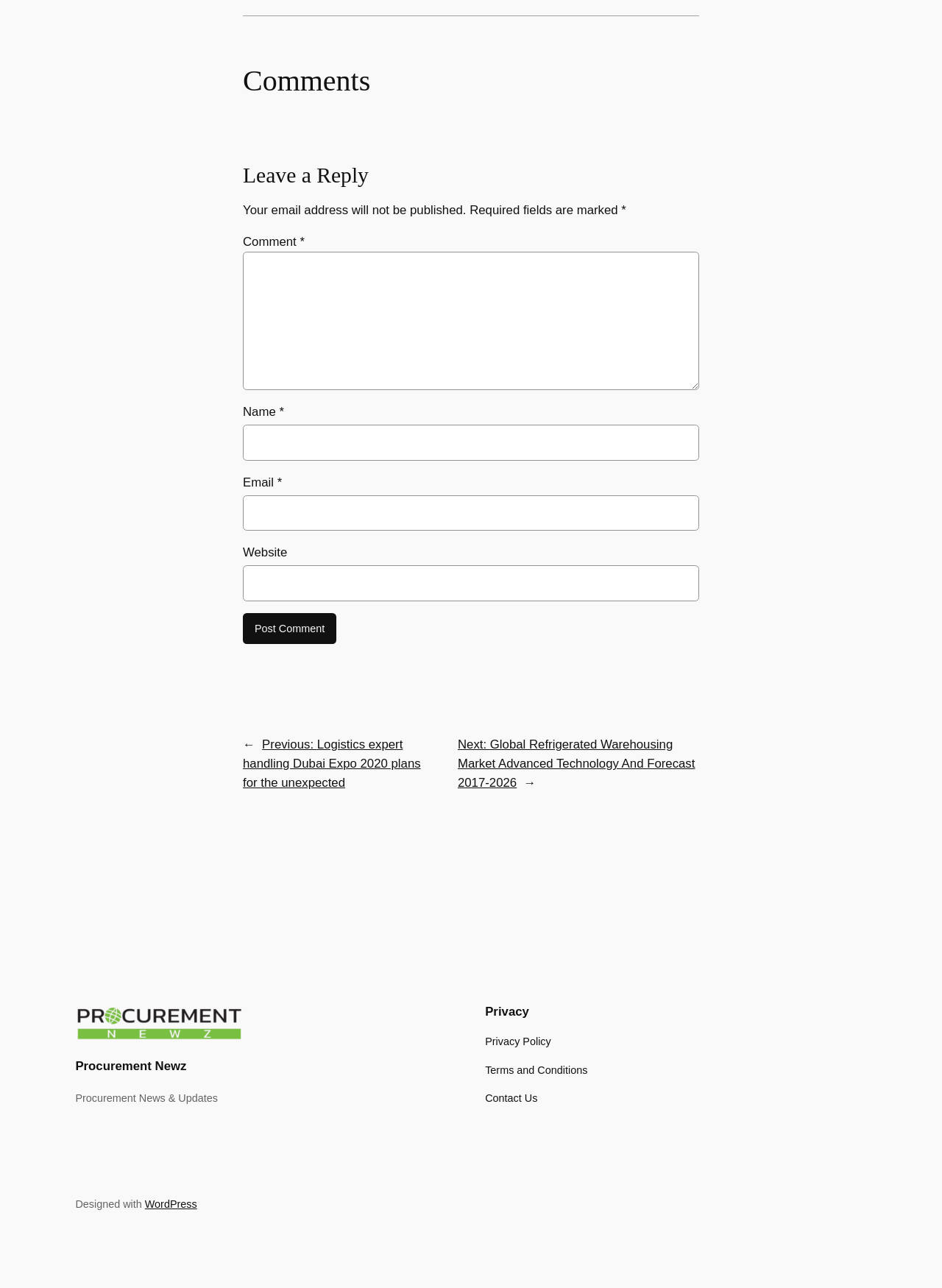Identify the bounding box coordinates of the clickable region necessary to fulfill the following instruction: "Leave a comment". The bounding box coordinates should be four float numbers between 0 and 1, i.e., [left, top, right, bottom].

[0.258, 0.195, 0.742, 0.303]